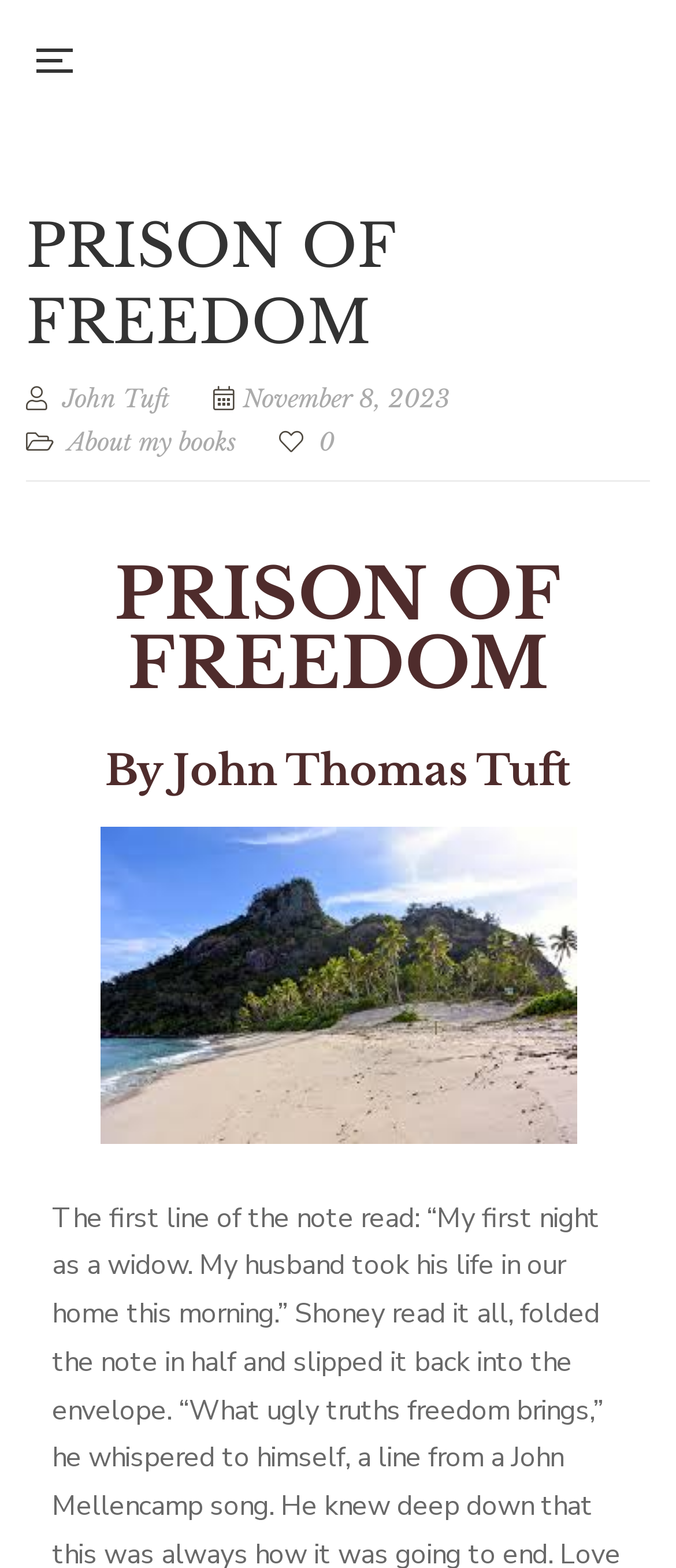How many links are there on the page?
Examine the image and give a concise answer in one word or a short phrase.

5